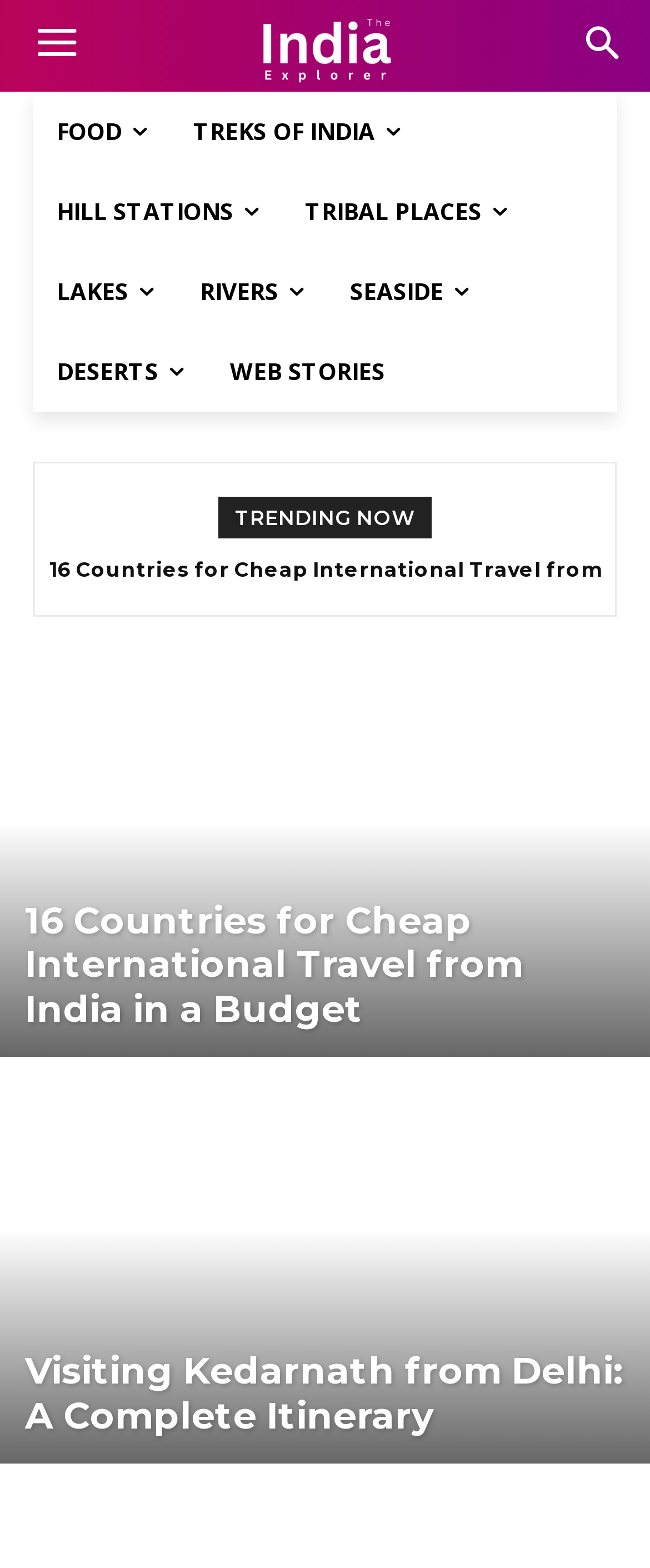Can you specify the bounding box coordinates of the area that needs to be clicked to fulfill the following instruction: "Browse WEB STORIES"?

[0.318, 0.212, 0.628, 0.263]